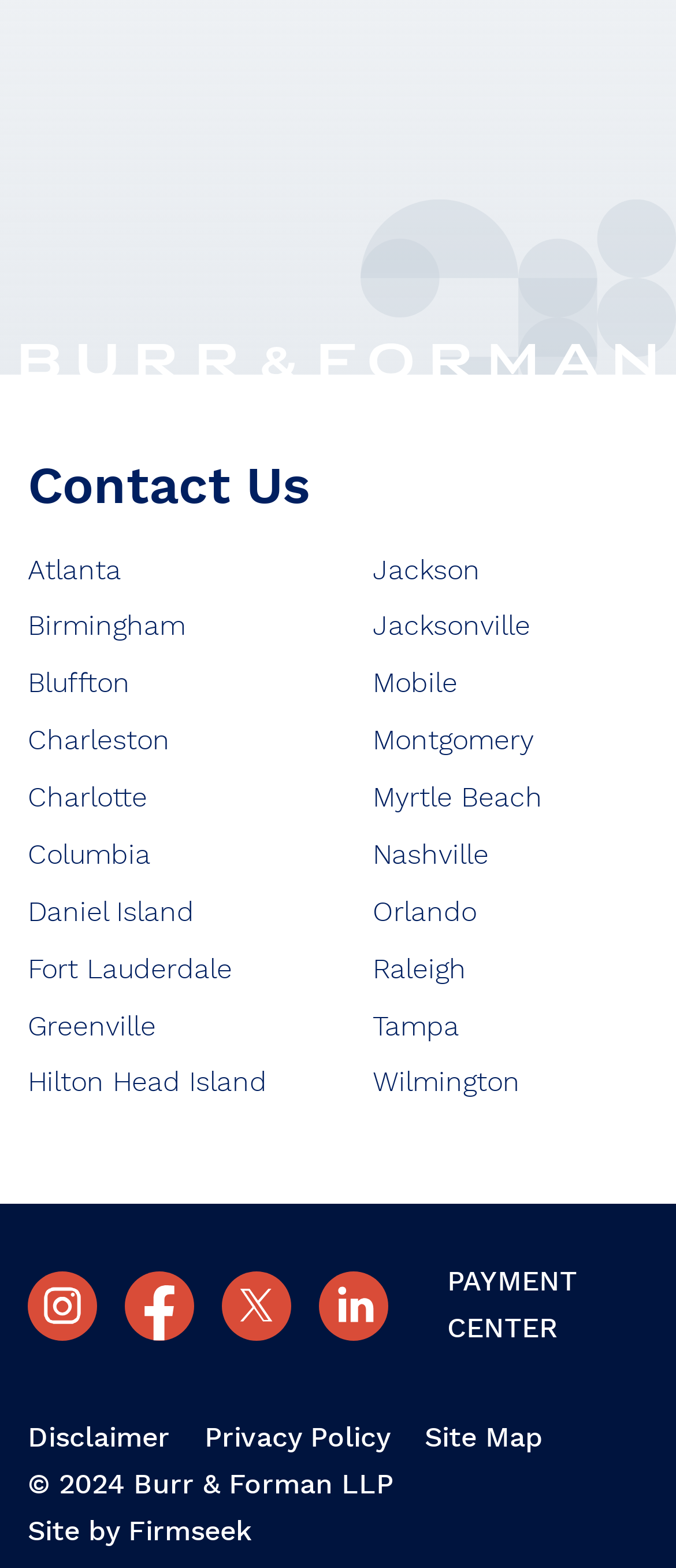Find the bounding box coordinates corresponding to the UI element with the description: "Myrtle Beach". The coordinates should be formatted as [left, top, right, bottom], with values as floats between 0 and 1.

[0.551, 0.5, 0.803, 0.518]